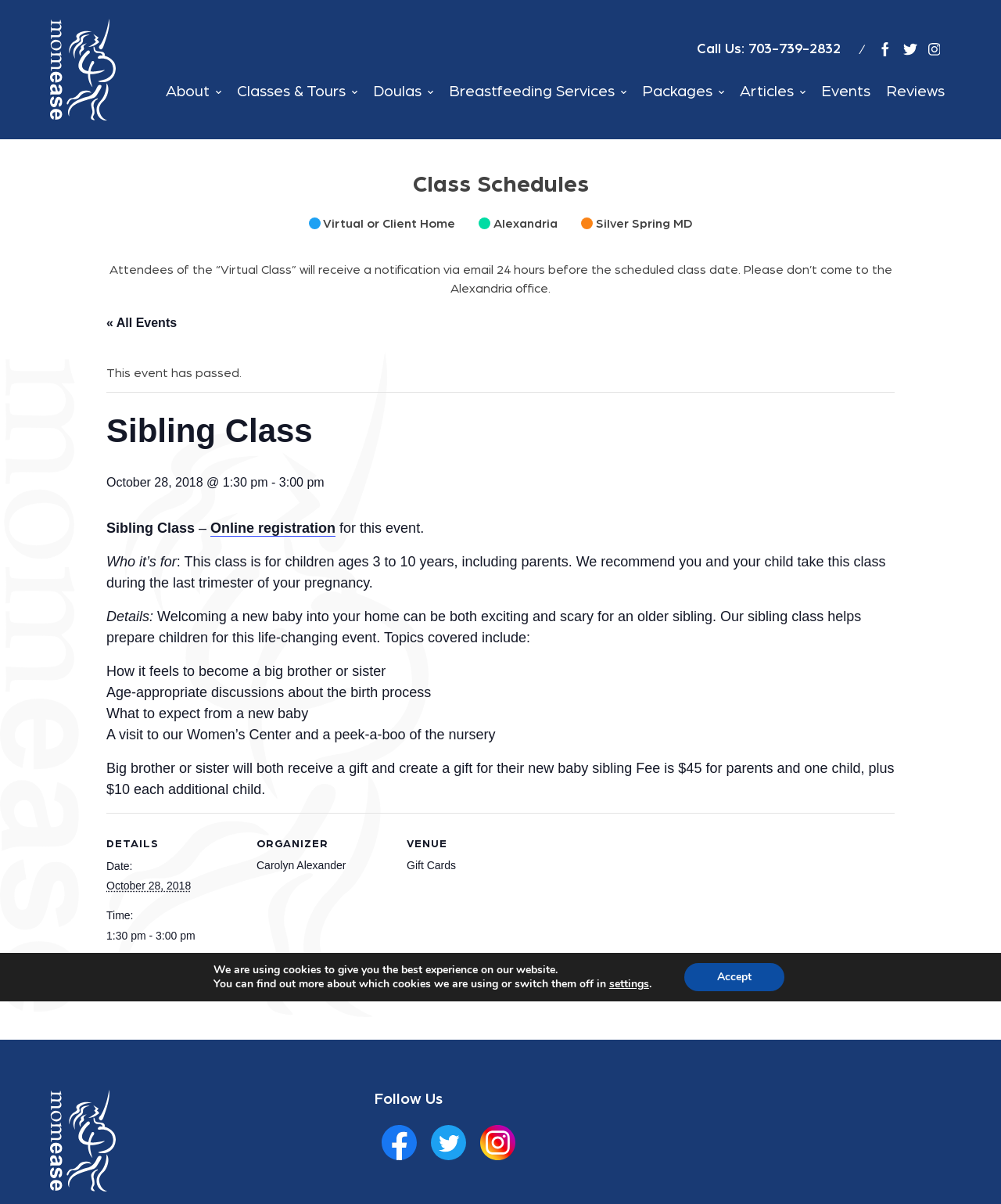Locate the bounding box coordinates of the clickable area to execute the instruction: "View the 'Sibling Class' details". Provide the coordinates as four float numbers between 0 and 1, represented as [left, top, right, bottom].

[0.106, 0.339, 0.894, 0.377]